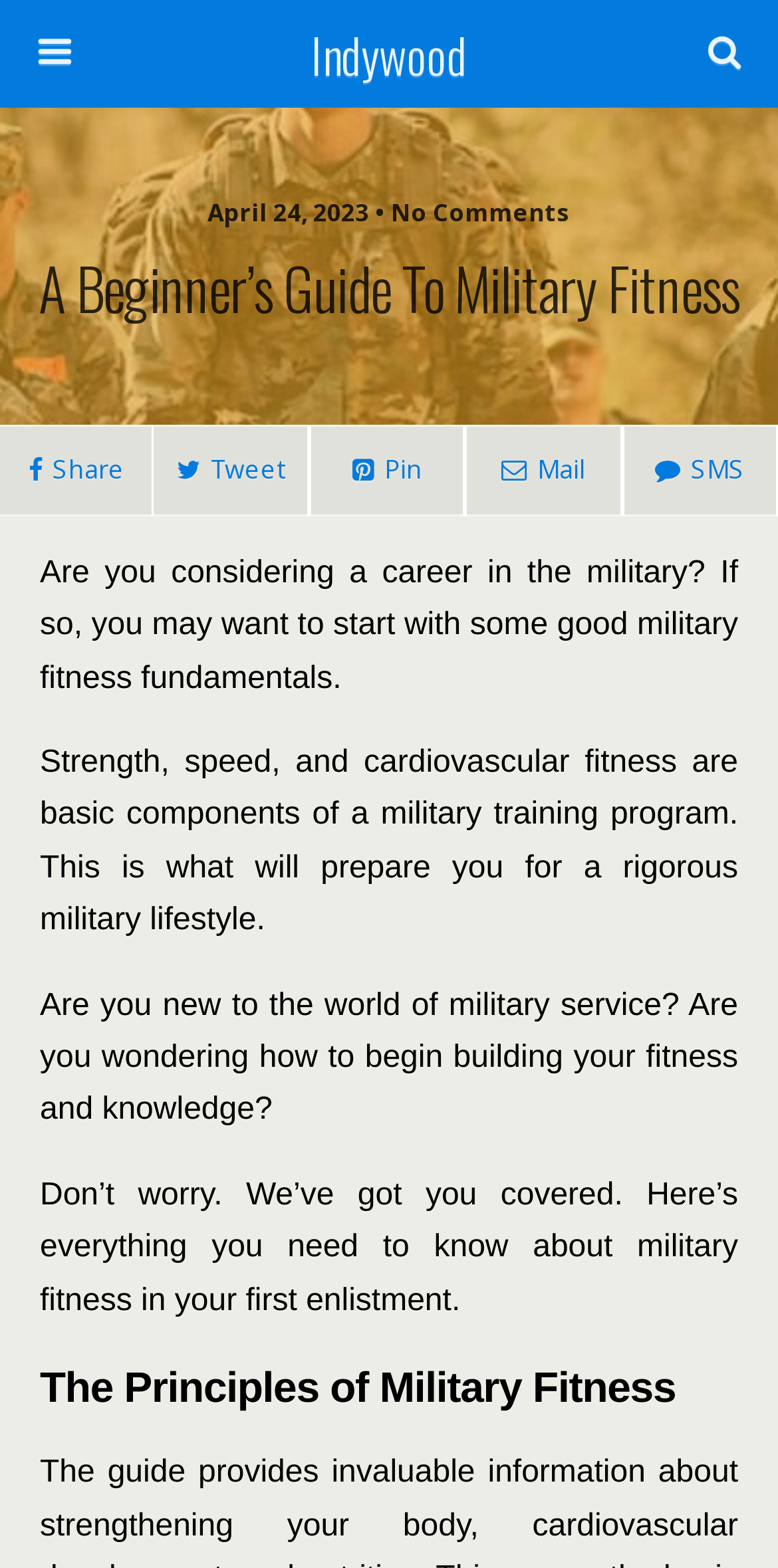What is the date of the article?
Use the information from the screenshot to give a comprehensive response to the question.

The date of the article can be found in the static text element 'April 24, 2023 • No Comments' which is located at the top of the webpage, indicating when the article was published.